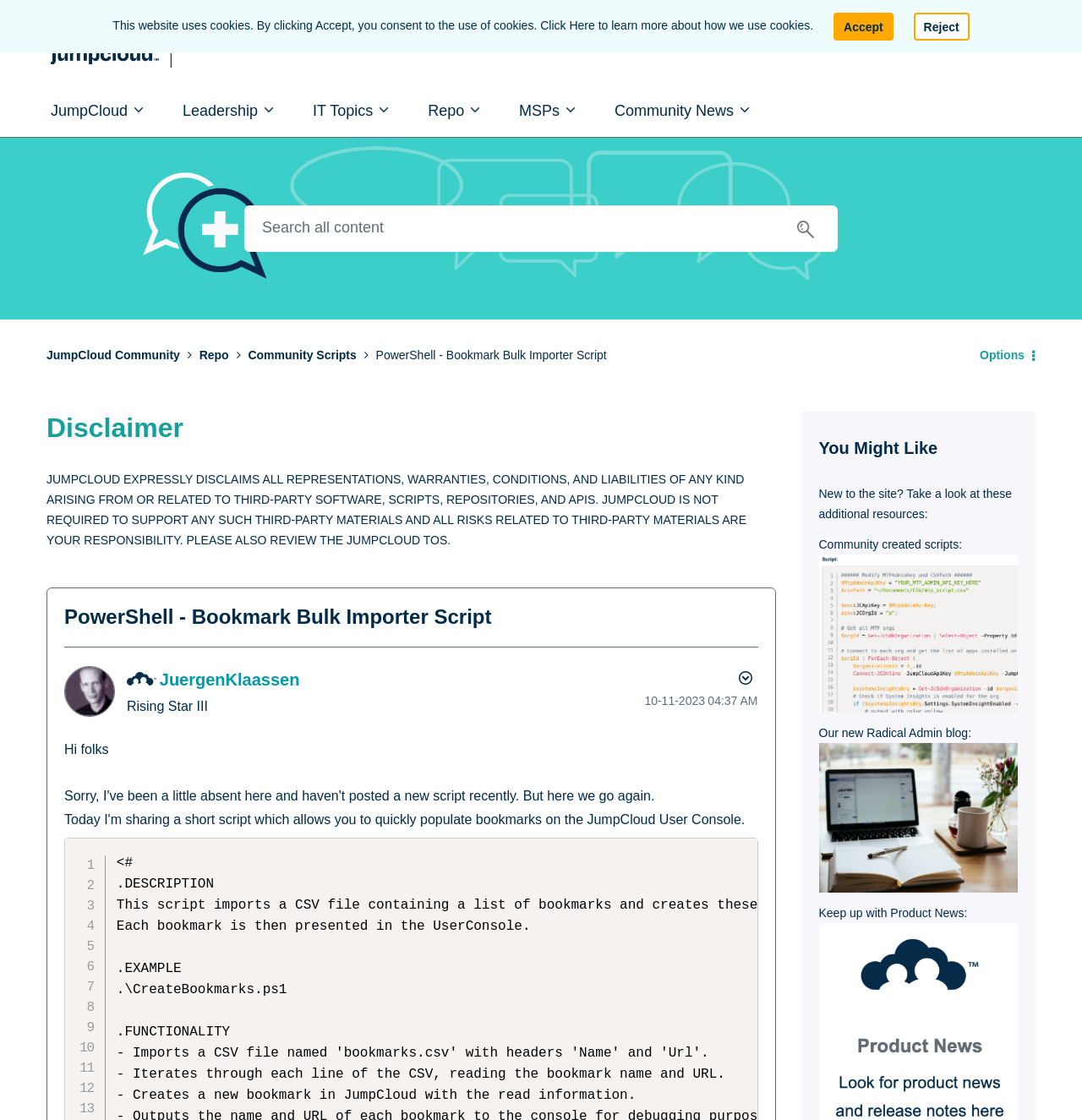Determine the bounding box coordinates for the HTML element mentioned in the following description: "Community News". The coordinates should be a list of four floats ranging from 0 to 1, represented as [left, top, right, bottom].

[0.552, 0.076, 0.71, 0.122]